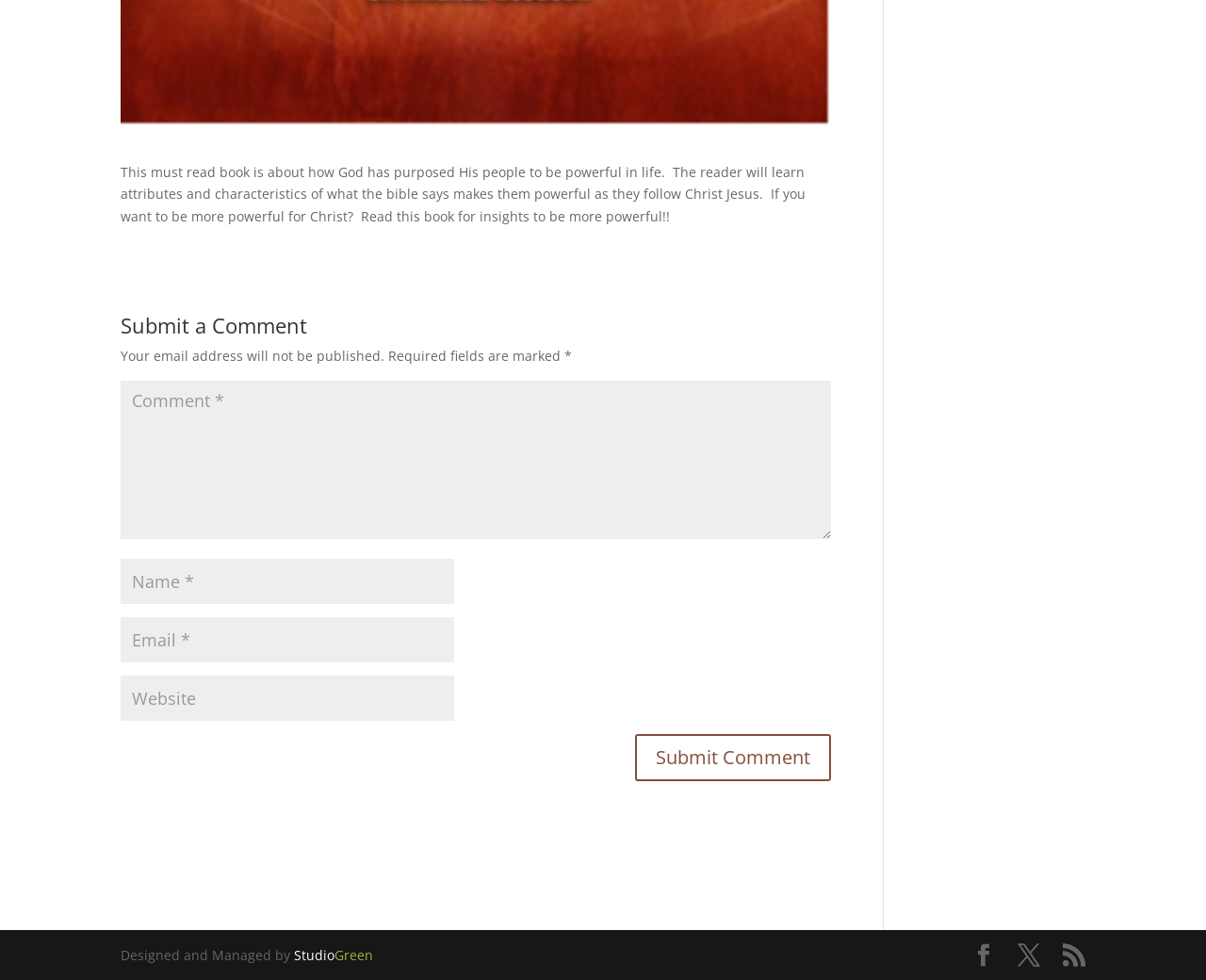What is the label of the last text field?
Based on the screenshot, give a detailed explanation to answer the question.

The last text field can be identified by its position at the bottom of the comment submission form. The static text element associated with this field is labeled 'Website'.